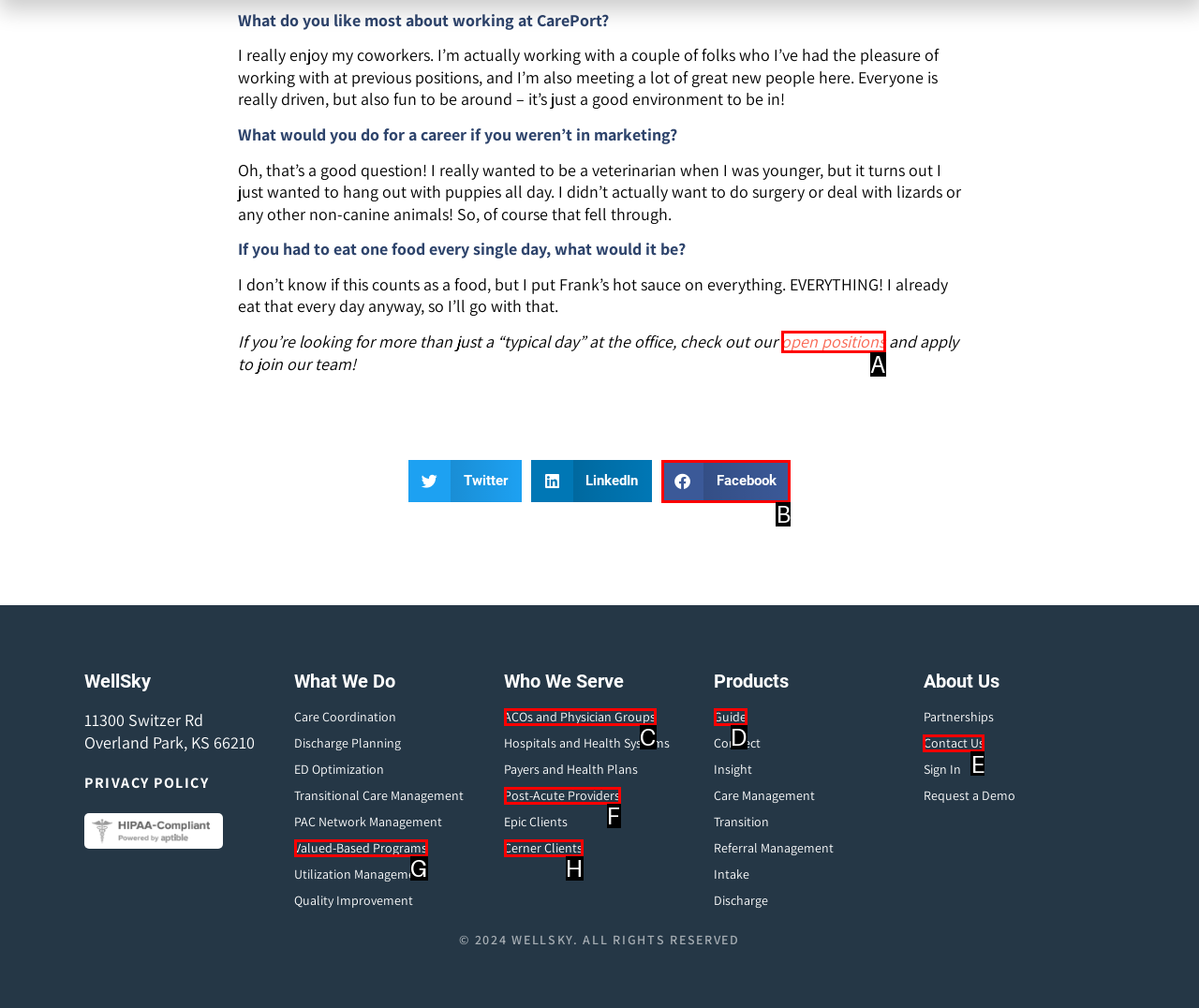Indicate the HTML element to be clicked to accomplish this task: Contact Us Respond using the letter of the correct option.

E